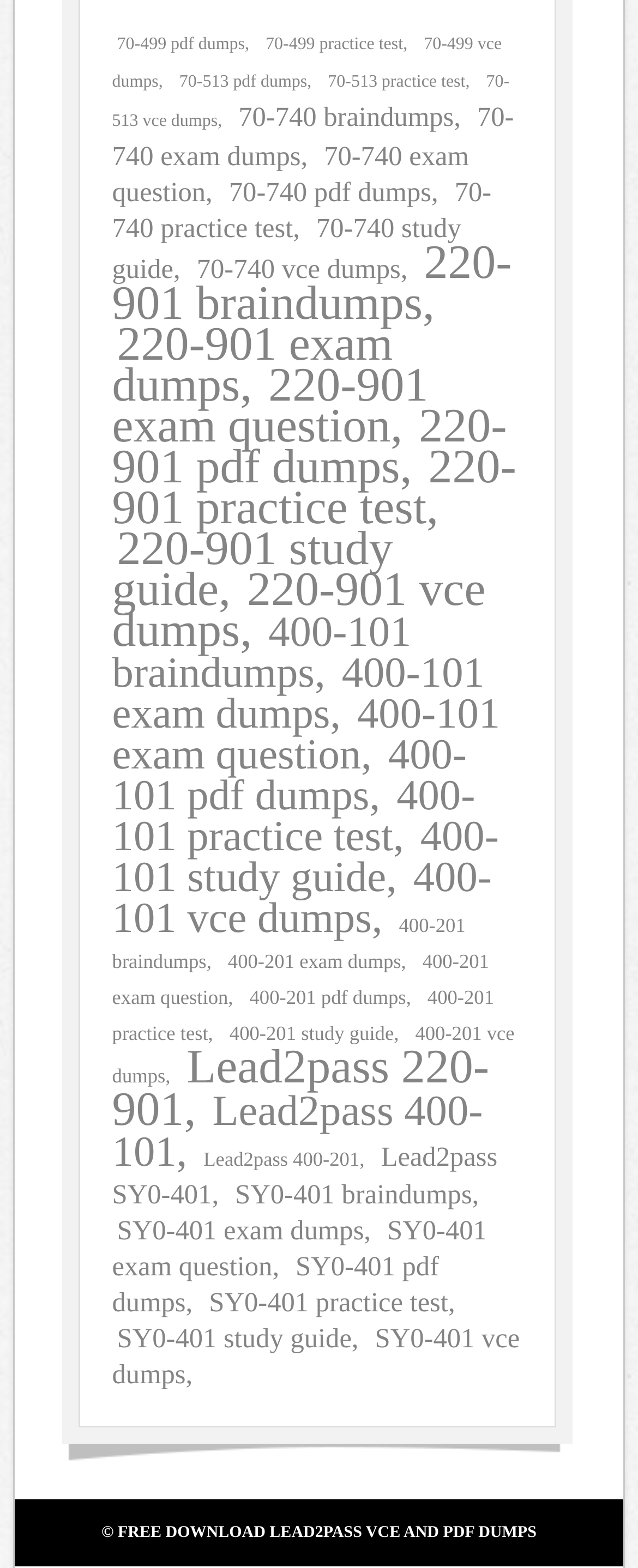Highlight the bounding box of the UI element that corresponds to this description: "400-101 study guide".

[0.176, 0.515, 0.782, 0.578]